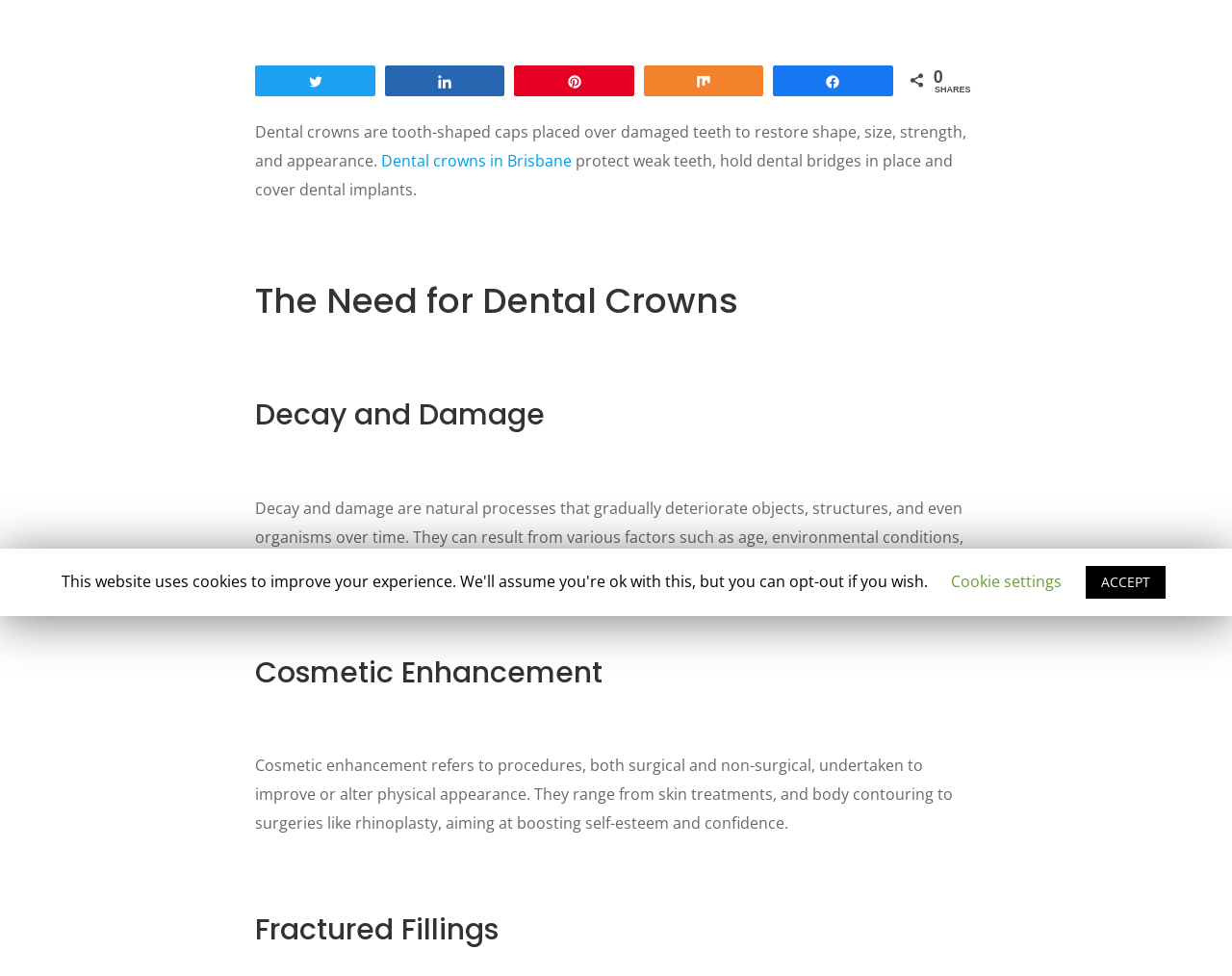Locate the UI element that matches the description THE COMPANYAbout usPressContact us in the webpage screenshot. Return the bounding box coordinates in the format (top-left x, top-left y, bottom-right x, bottom-right y), with values ranging from 0 to 1.

None